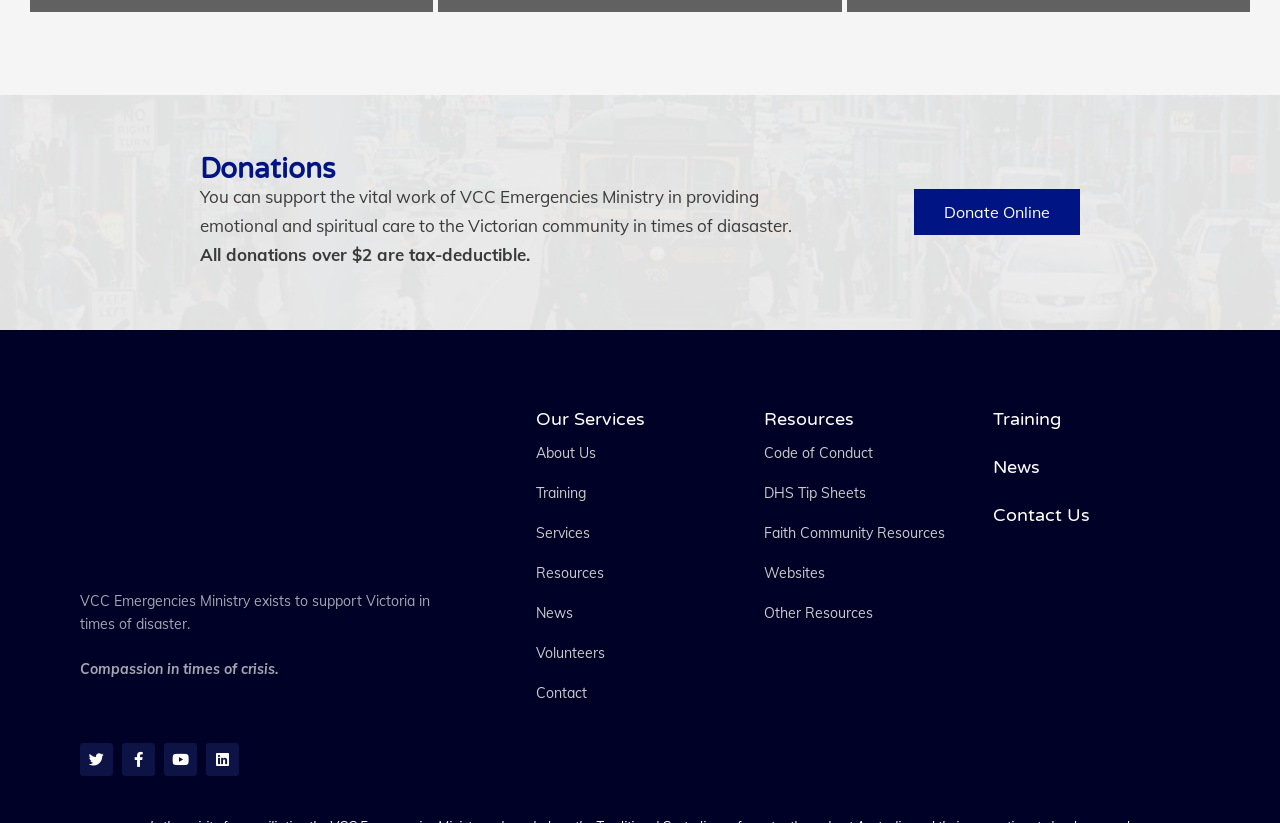Use the details in the image to answer the question thoroughly: 
What is the name of the ministry?

The name of the ministry can be found in the StaticText element with the text 'VCC Emergencies Ministry exists to support Victoria in times of disaster.'